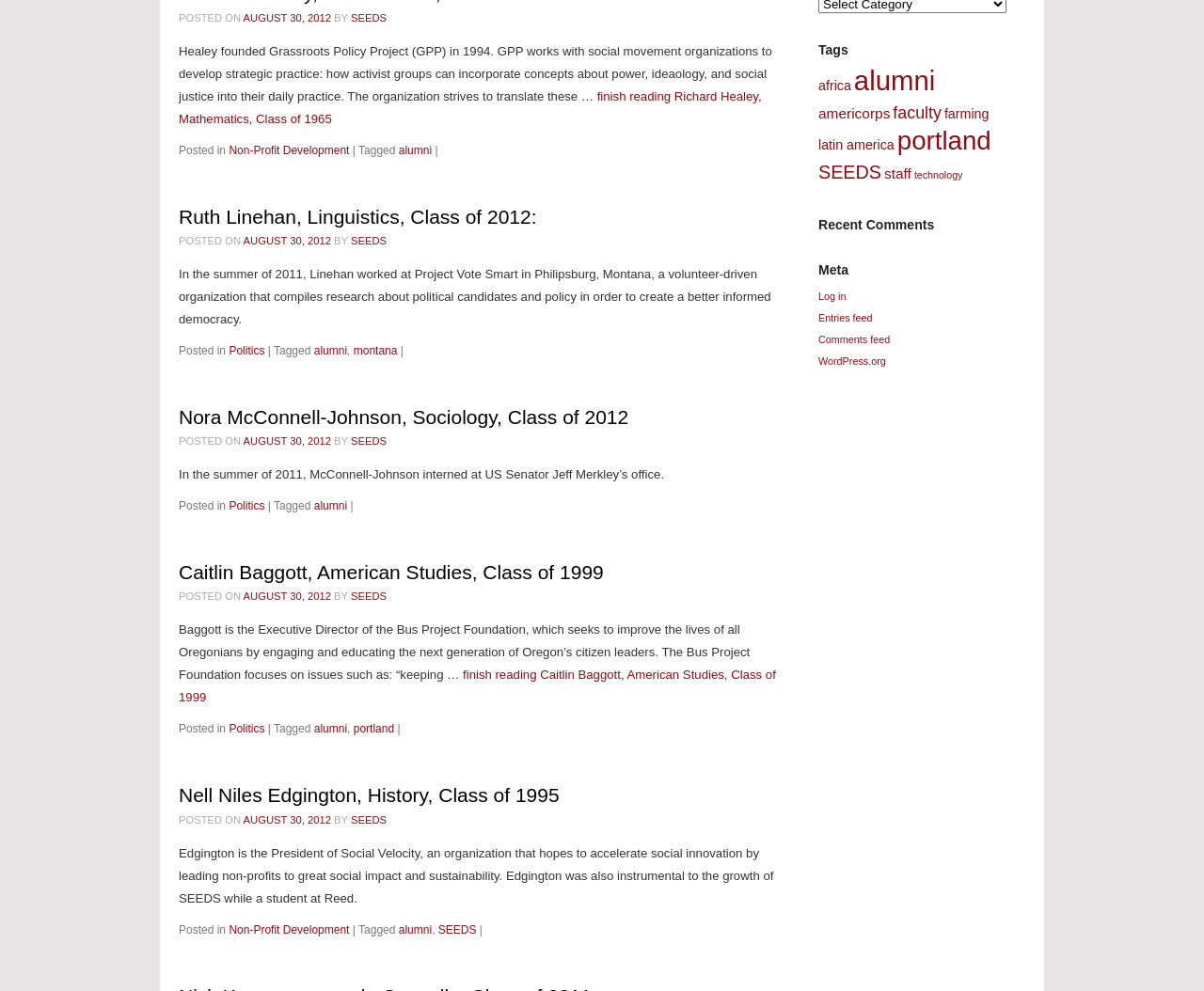Please find the bounding box for the UI component described as follows: "Non-Profit Development".

[0.19, 0.931, 0.29, 0.945]